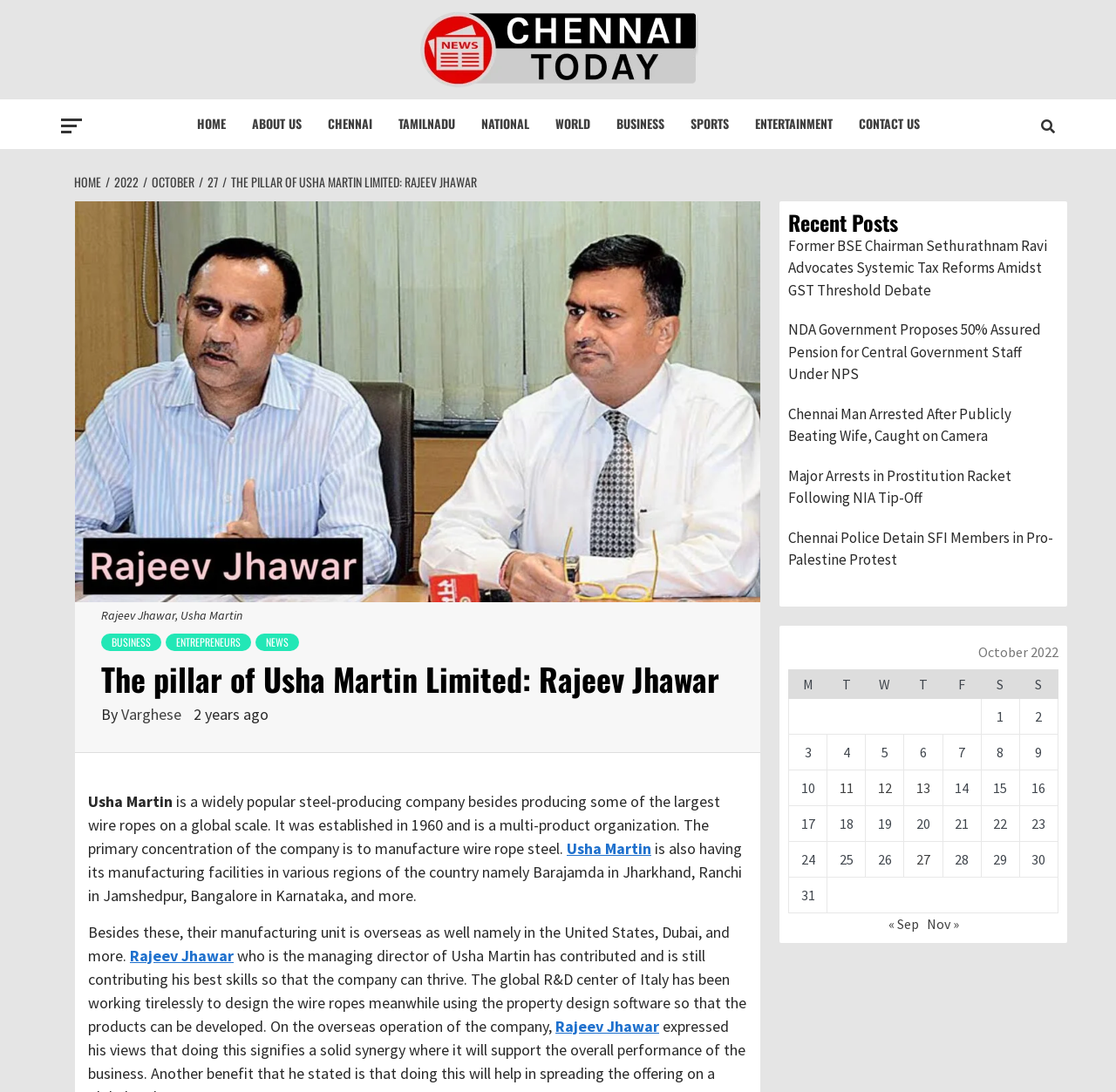Identify the bounding box for the given UI element using the description provided. Coordinates should be in the format (top-left x, top-left y, bottom-right x, bottom-right y) and must be between 0 and 1. Here is the description: « Sep

[0.796, 0.838, 0.823, 0.854]